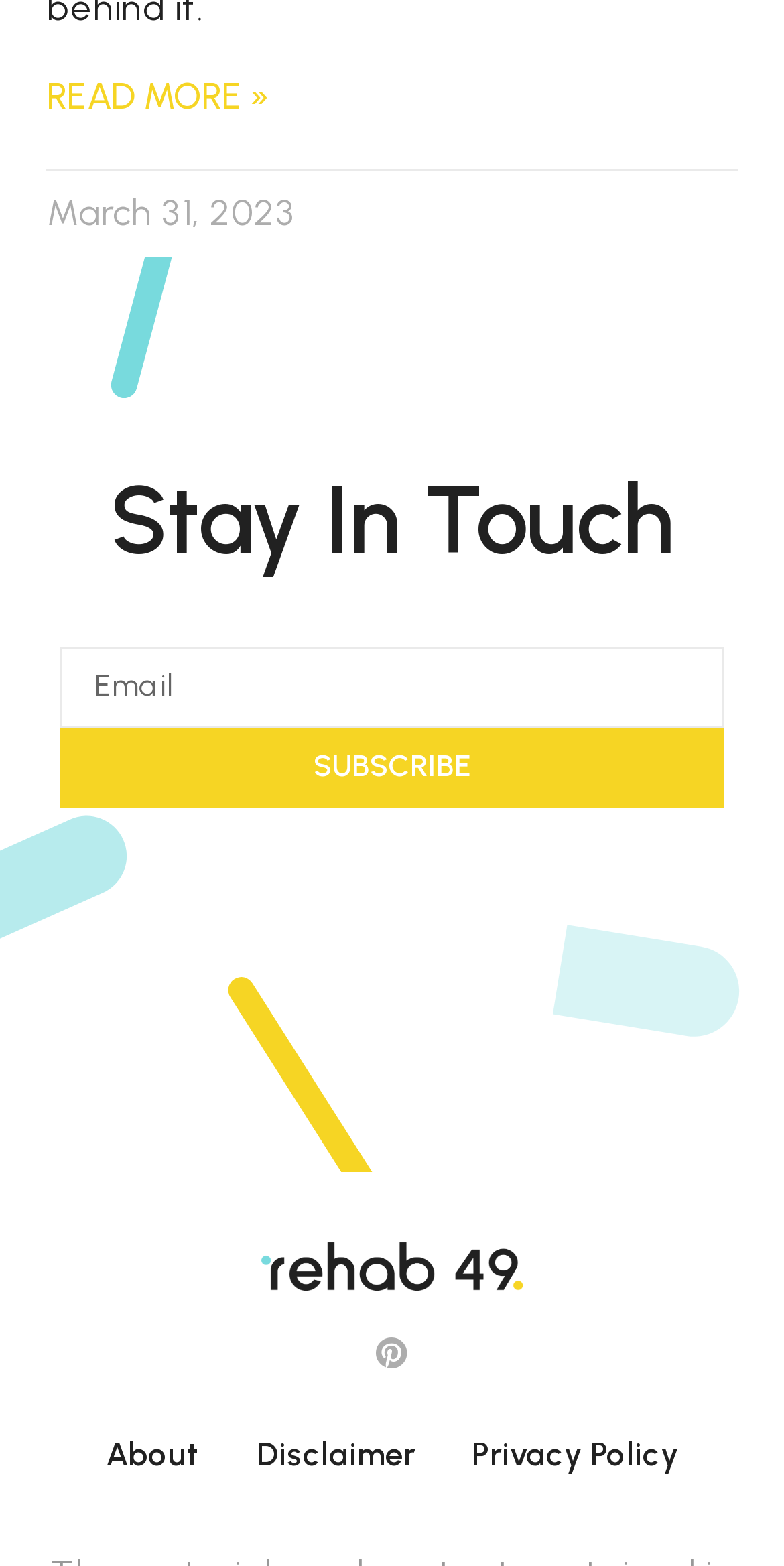What is the purpose of the textbox?
Answer with a single word or phrase, using the screenshot for reference.

Email subscription